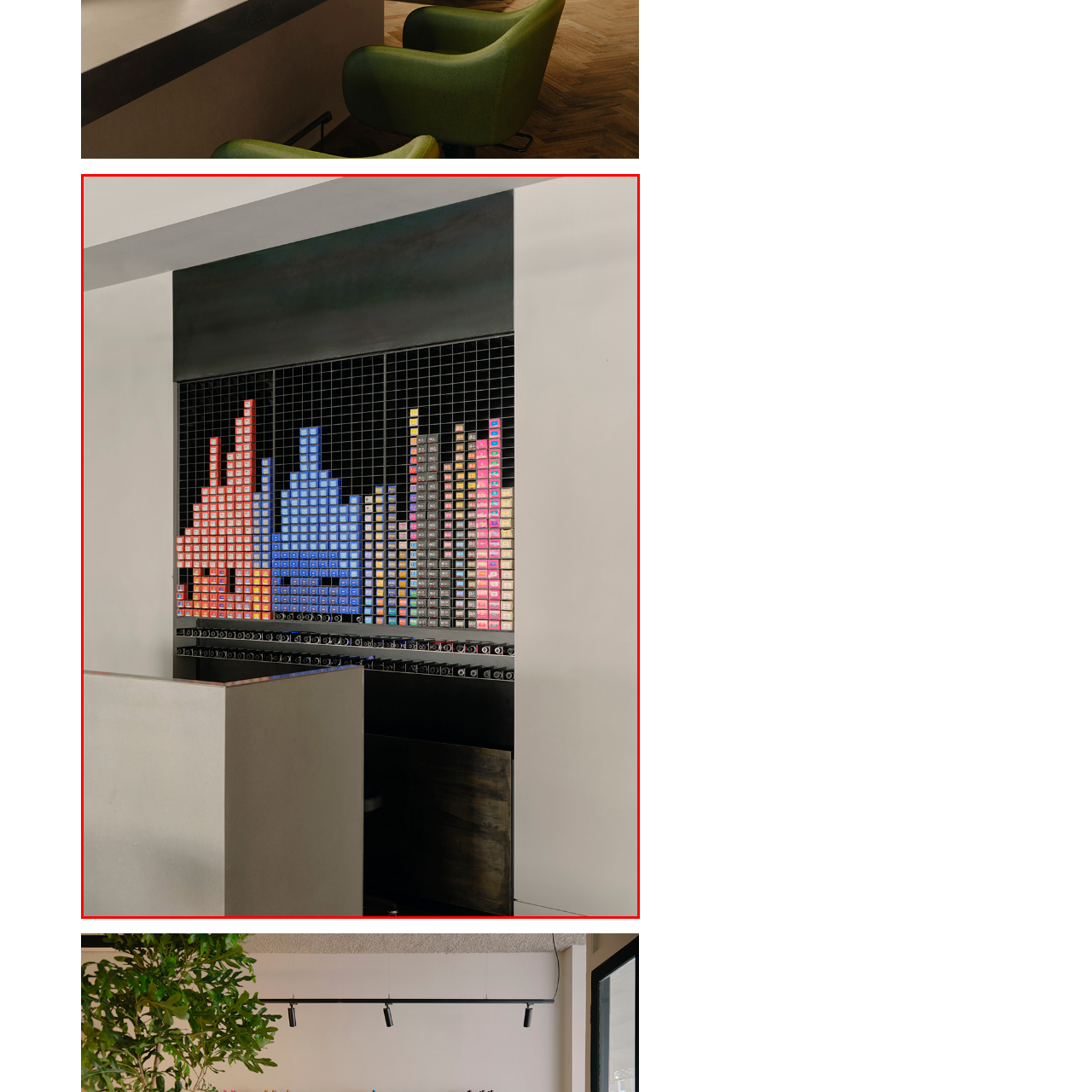Detail the features and components of the image inside the red outline.

The image showcases an artistic installation featuring a vibrant array of colored tiles arranged on a grid, resembling a stylized city skyline or soundwave. The colors transition from warm reds and oranges on the left to cooler blues and purples toward the center, creating a striking visual effect reminiscent of a digital landscape. Below this, a sleek, modern counter provides a clean, minimalist look that complements the dynamic artwork above. The overall design merges contemporary aesthetics with an engaging visual narrative, inviting viewers to appreciate both the craftsmanship and creativity at play in this striking display.